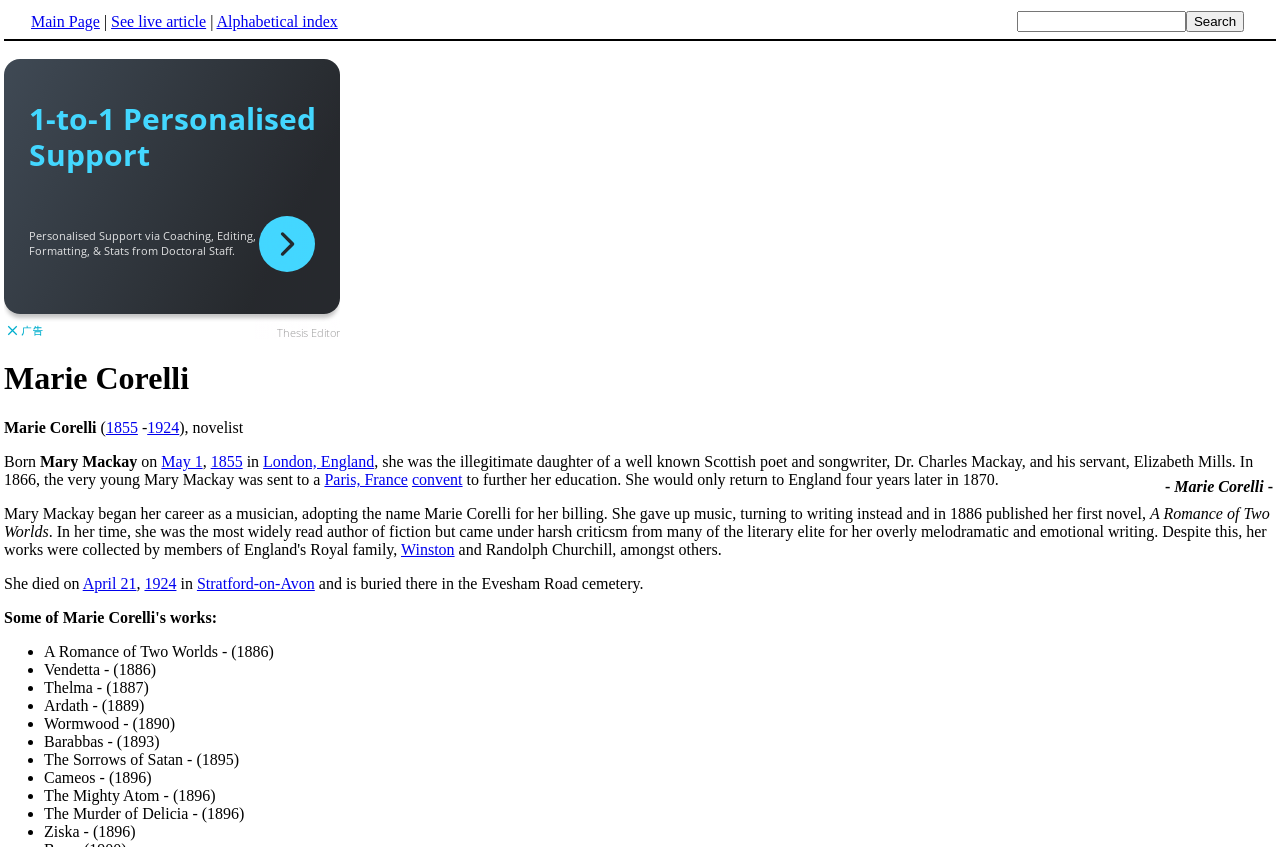Refer to the image and answer the question with as much detail as possible: What is the name of the poet and songwriter who is Marie Corelli's father?

The answer can be found in the sentence 'She was the illegitimate daughter of a well-known Scottish poet and songwriter, Dr. Charles Mackay, and his servant, Elizabeth Mills...' which is located in the middle of the webpage.